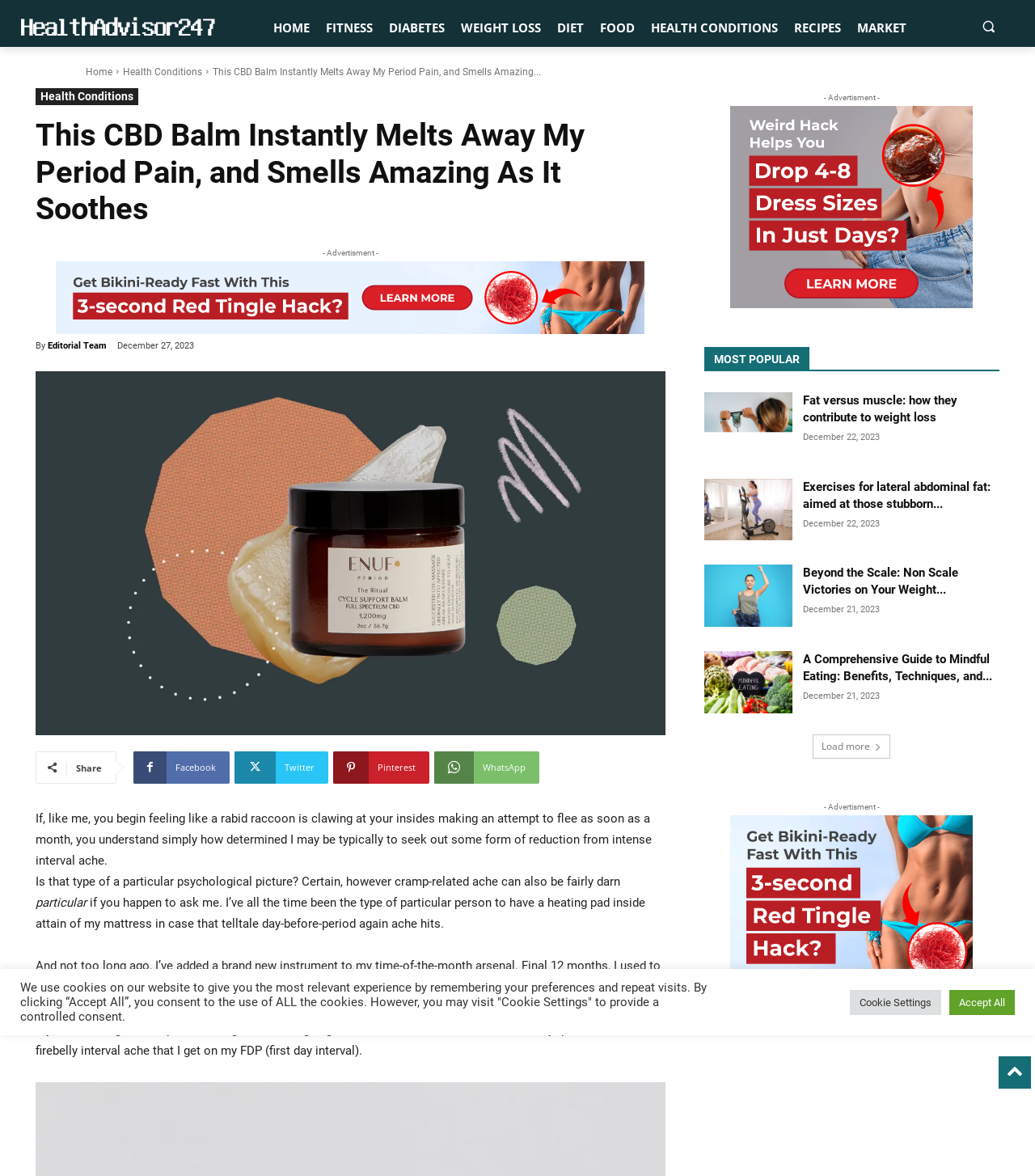Identify the bounding box coordinates for the UI element described as: "Topsoil & Compost". The coordinates should be provided as four floats between 0 and 1: [left, top, right, bottom].

None